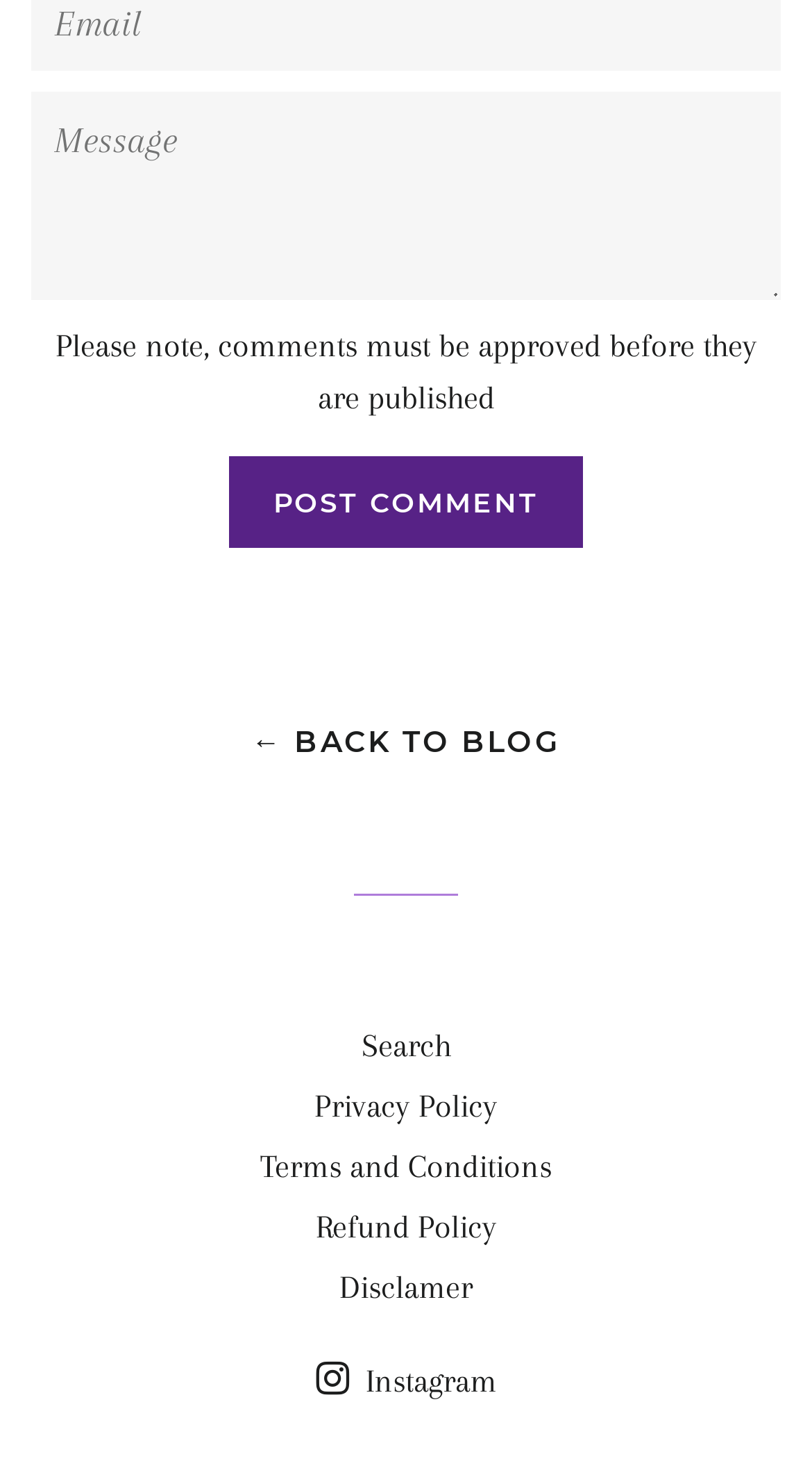How many links are present below the separator?
Answer the question based on the image using a single word or a brief phrase.

5